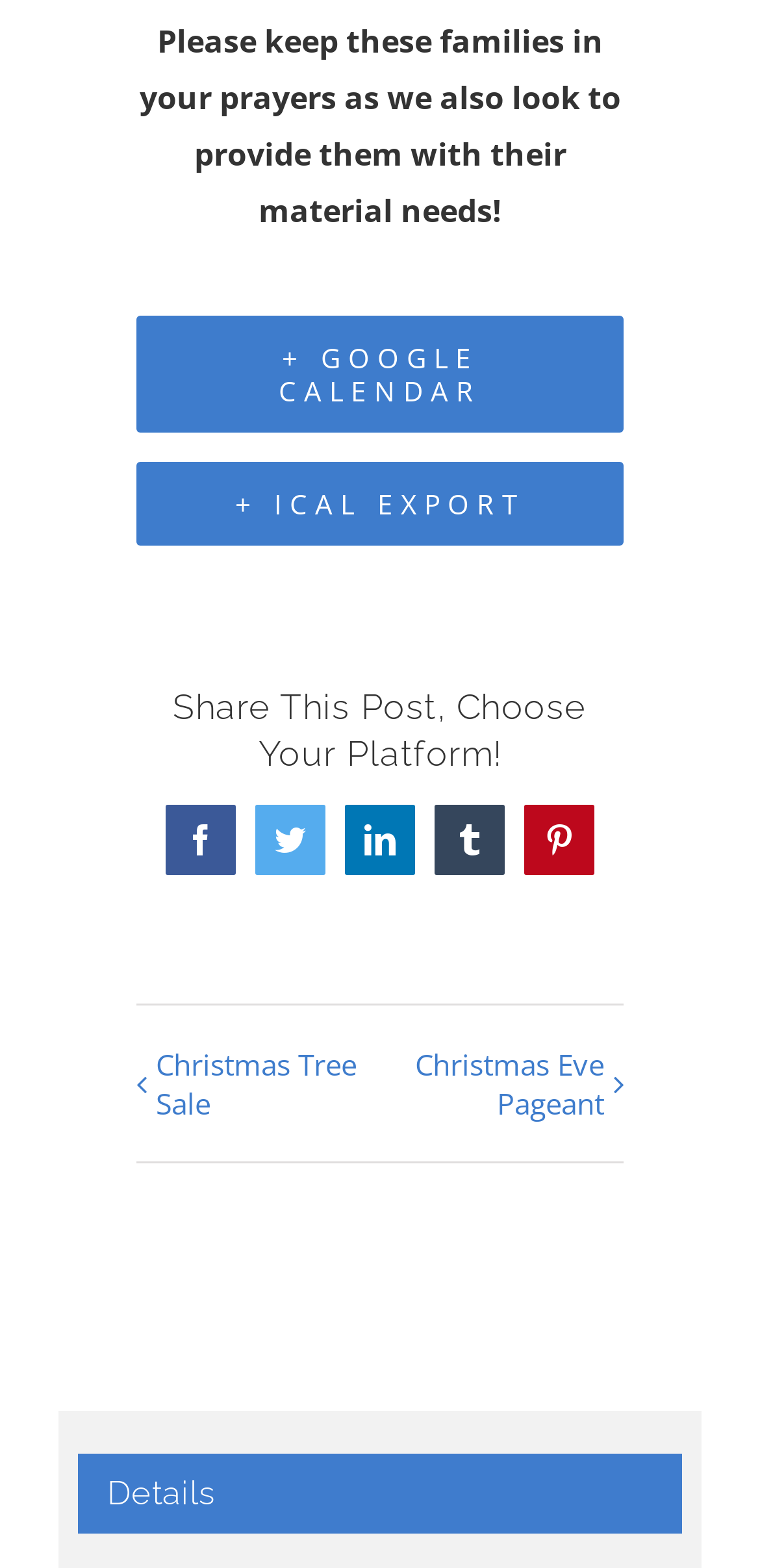Can you show the bounding box coordinates of the region to click on to complete the task described in the instruction: "Share on Facebook"?

[0.218, 0.513, 0.31, 0.558]